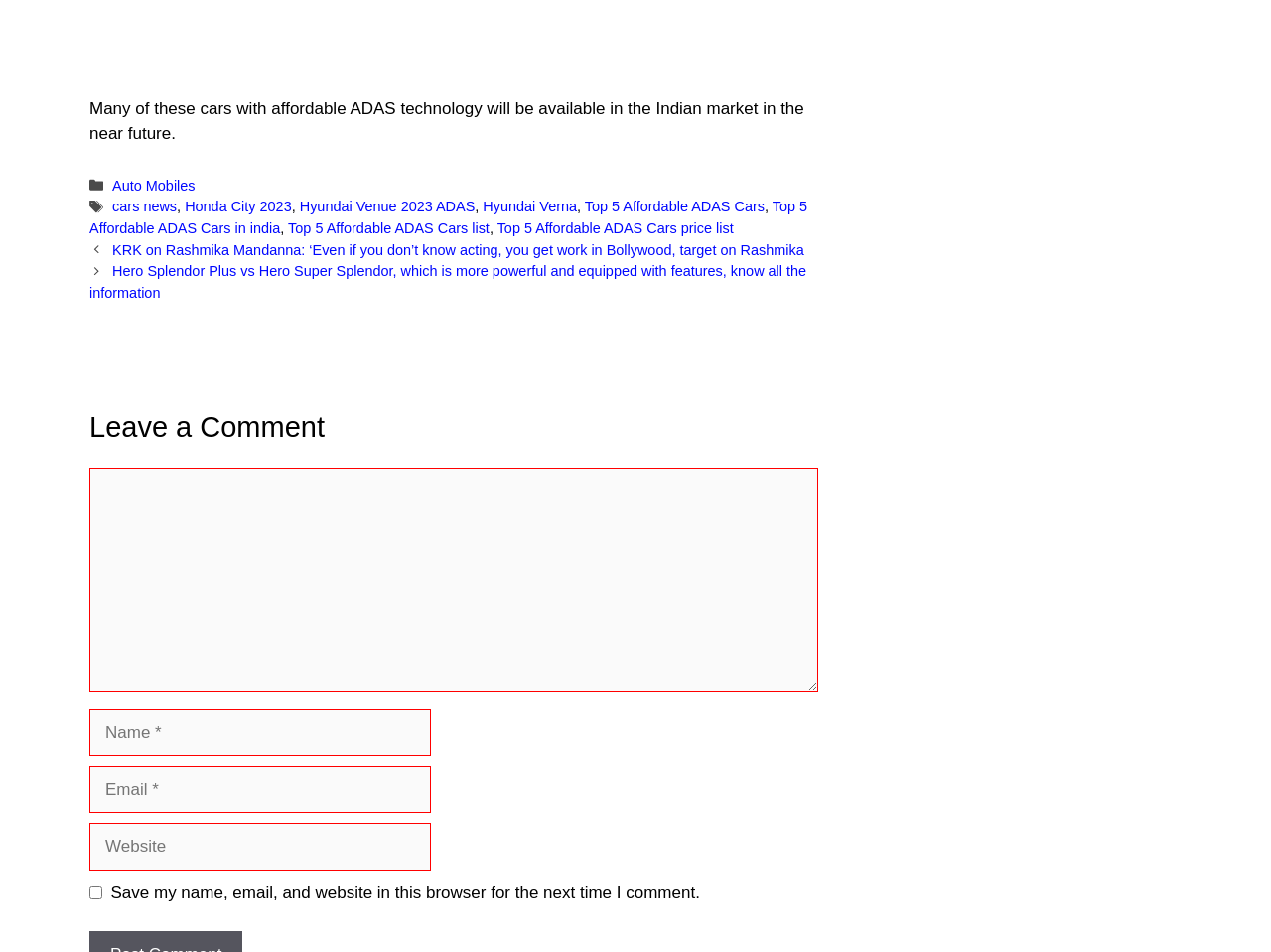Please locate the bounding box coordinates of the element's region that needs to be clicked to follow the instruction: "Click on the 'Auto Mobiles' link". The bounding box coordinates should be provided as four float numbers between 0 and 1, i.e., [left, top, right, bottom].

[0.088, 0.186, 0.154, 0.203]